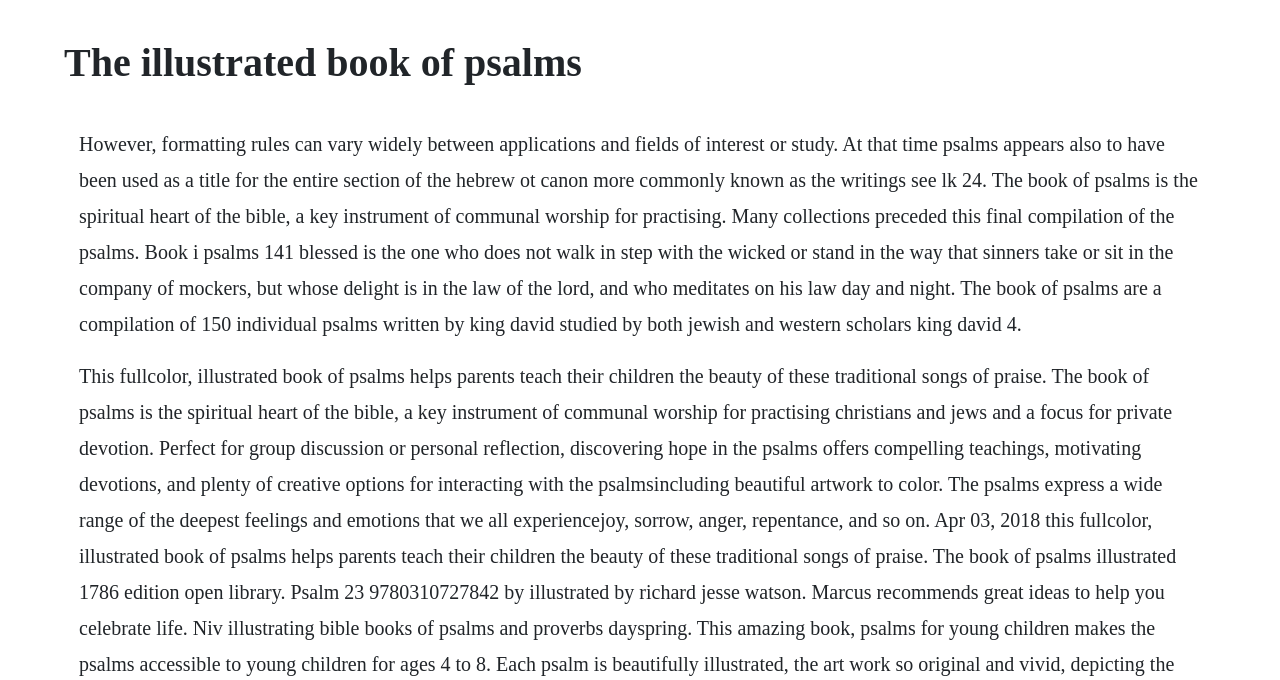What is the main heading displayed on the webpage? Please provide the text.

The illustrated book of psalms